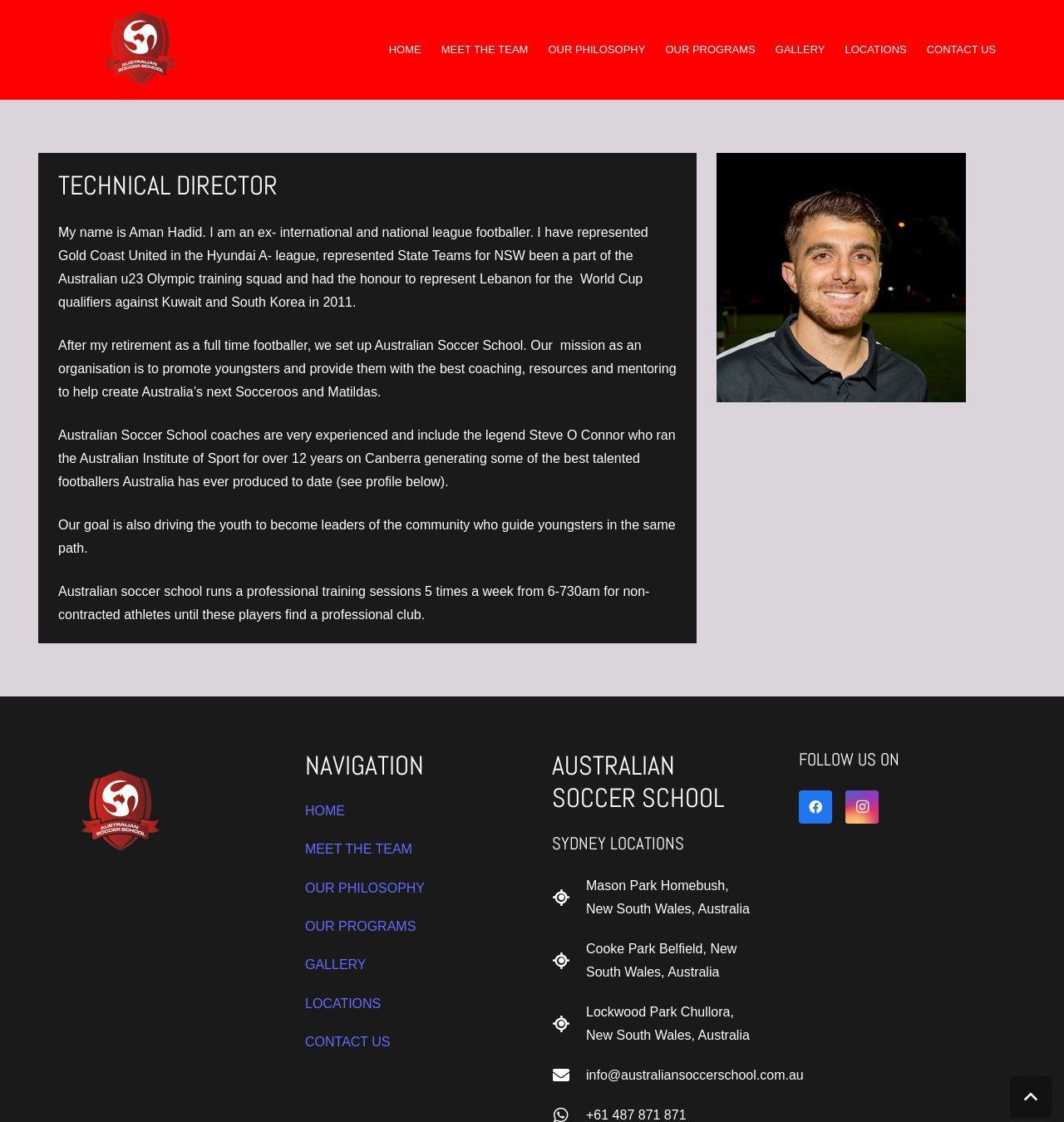Predict the bounding box coordinates of the UI element that matches this description: "ESIA/SEA per country". The coordinates should be in the format [left, top, right, bottom] with each value between 0 and 1.

None